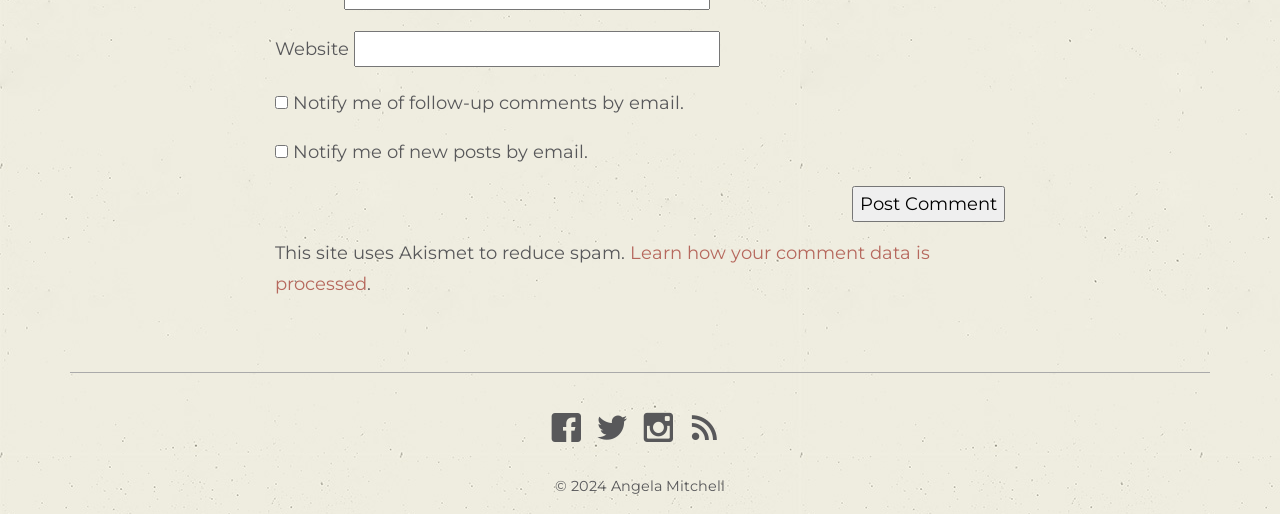Please determine the bounding box coordinates of the element to click on in order to accomplish the following task: "Check to notify me of follow-up comments by email". Ensure the coordinates are four float numbers ranging from 0 to 1, i.e., [left, top, right, bottom].

[0.215, 0.188, 0.225, 0.213]